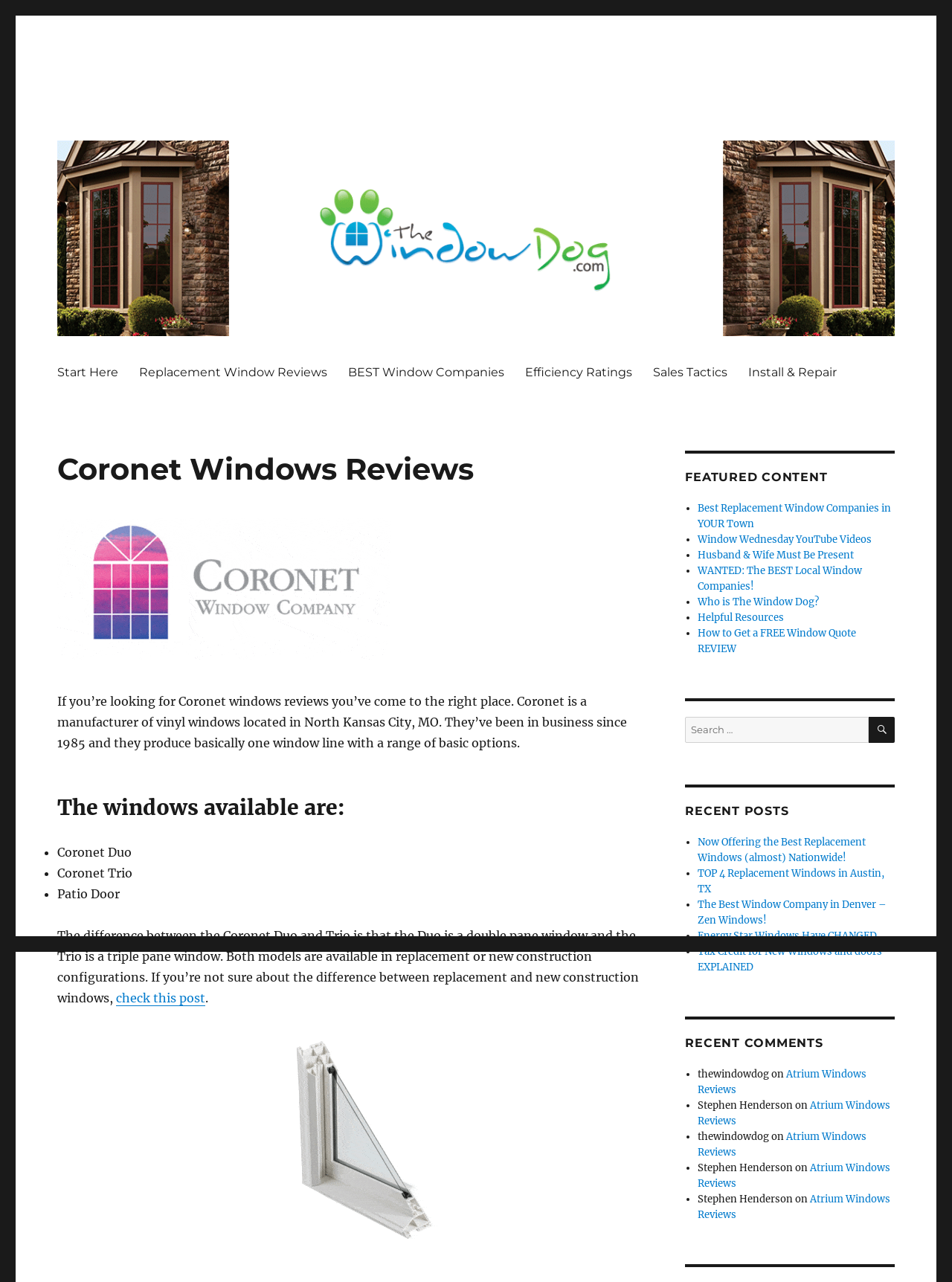Please provide the main heading of the webpage content.

Coronet Windows Reviews